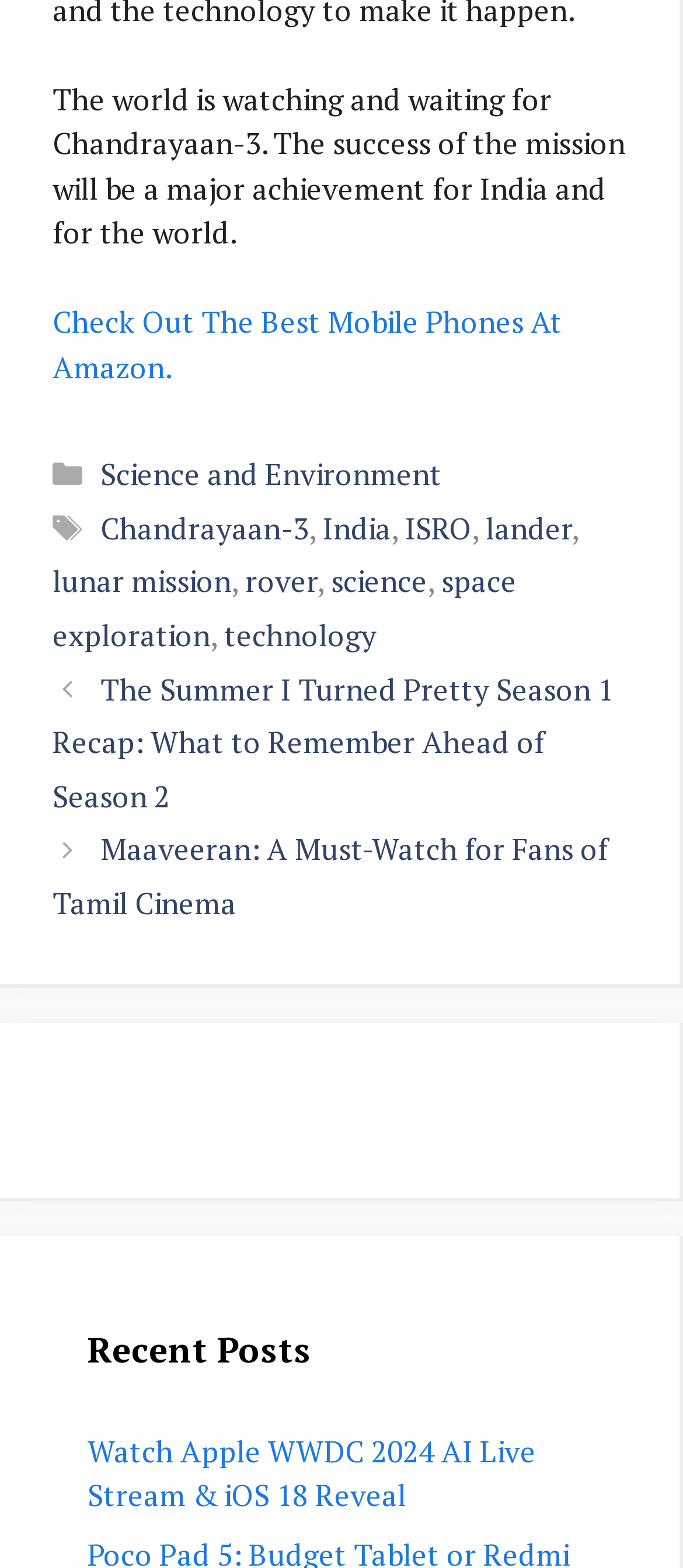Use a single word or phrase to respond to the question:
What is the title of the first post in the 'Posts' section?

The Summer I Turned Pretty Season 1 Recap